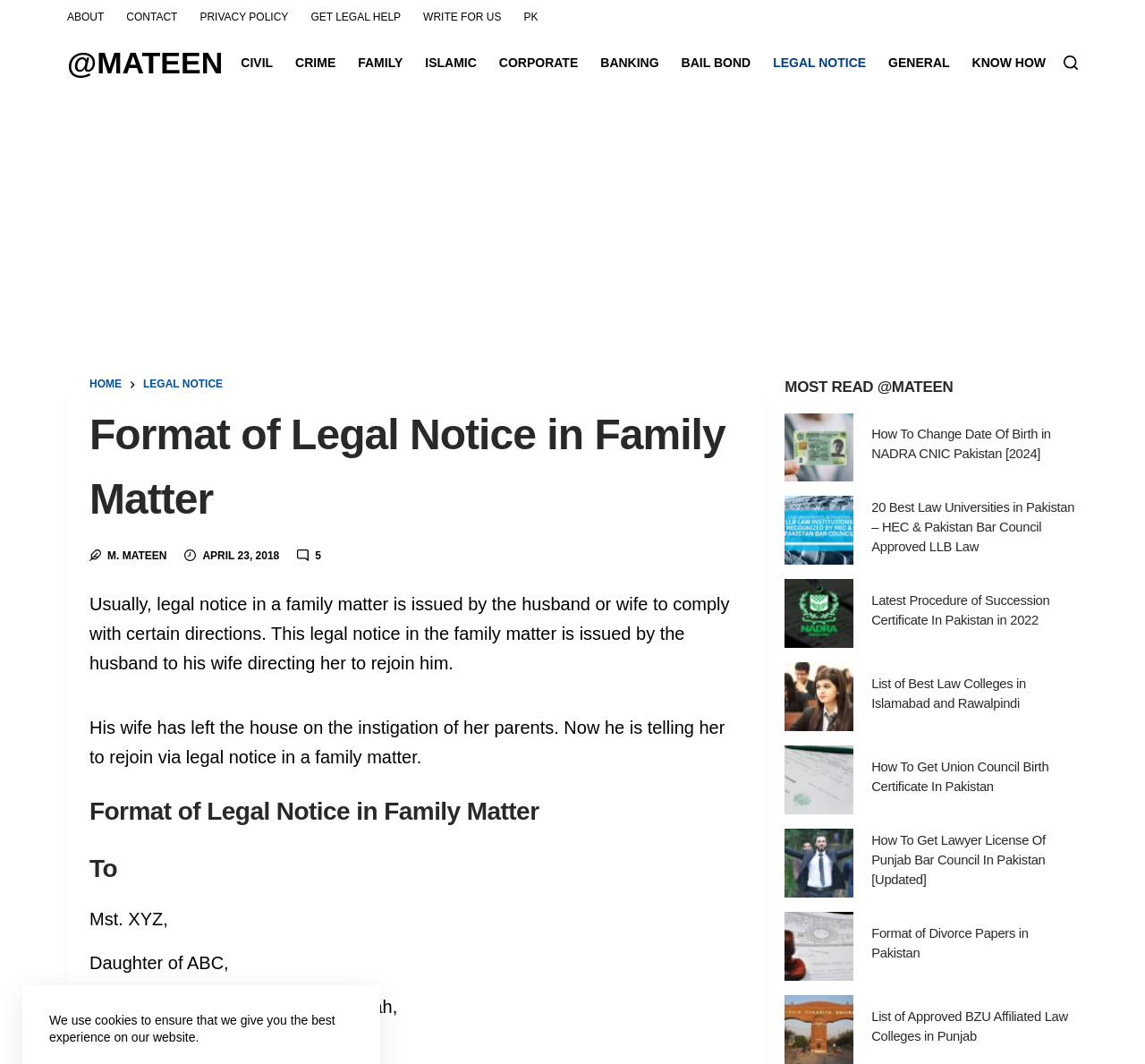Identify and extract the main heading of the webpage.

Format of Legal Notice in Family Matter